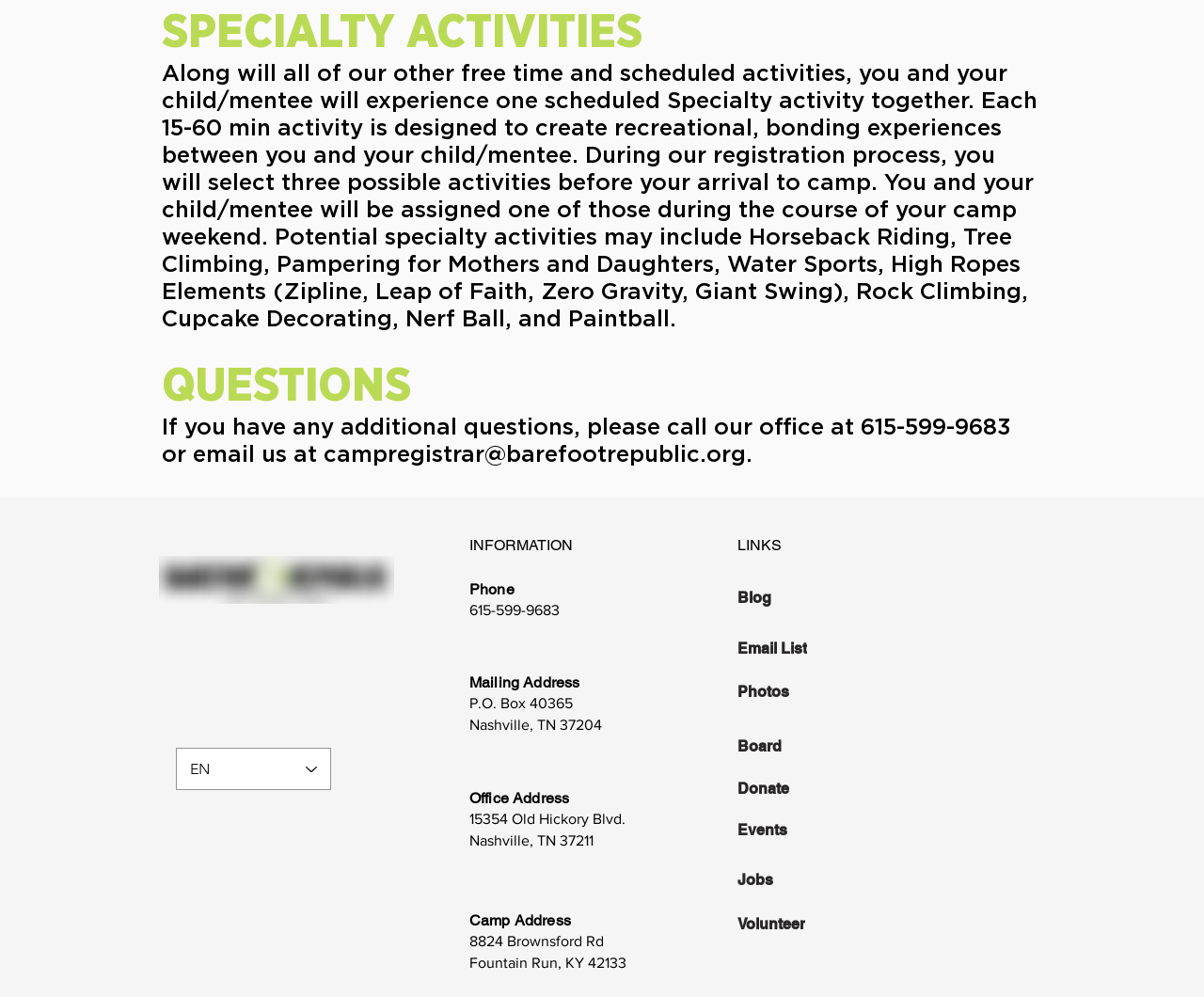What is the phone number to call for questions?
Based on the image, respond with a single word or phrase.

615-599-9683